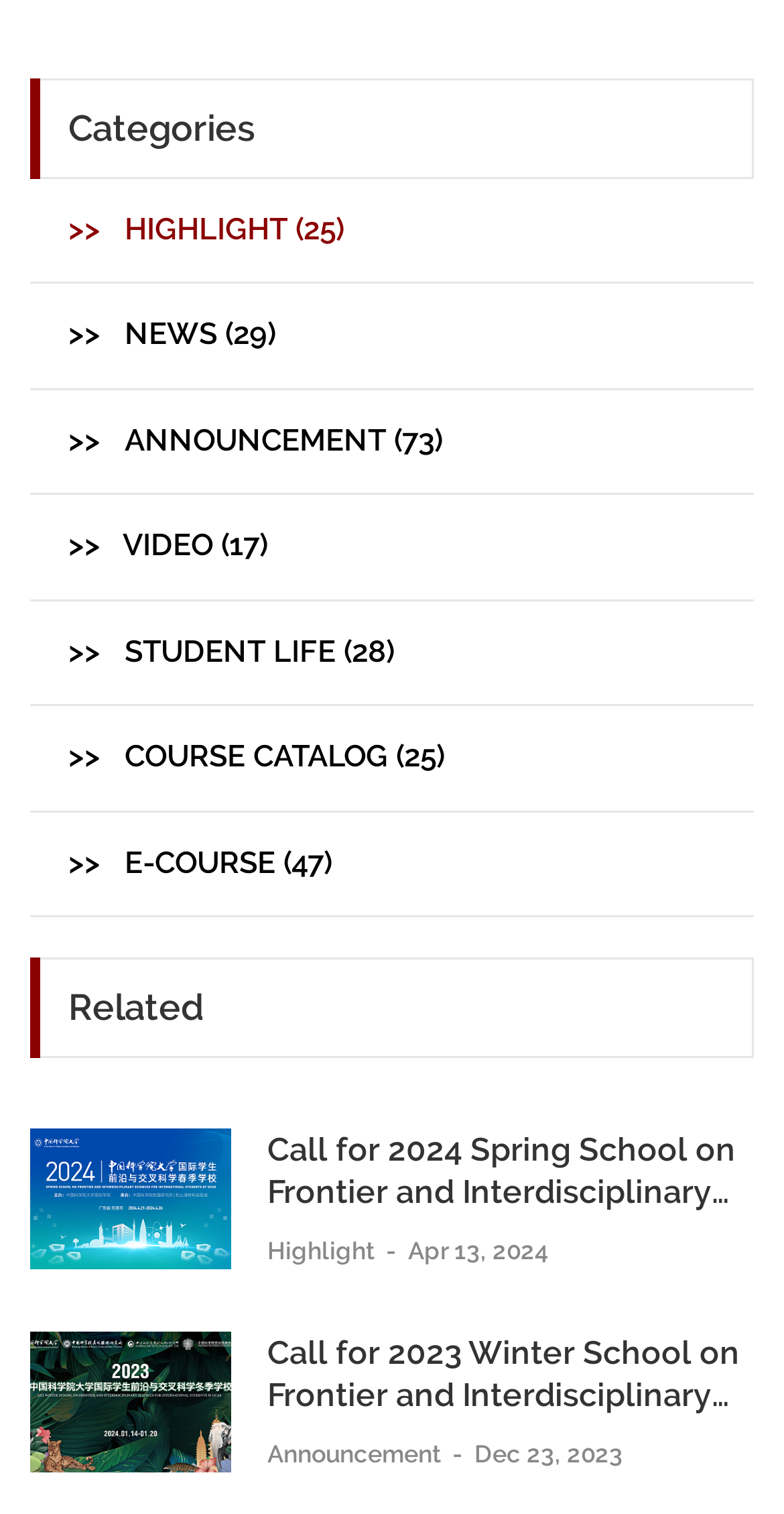Bounding box coordinates are specified in the format (top-left x, top-left y, bottom-right x, bottom-right y). All values are floating point numbers bounded between 0 and 1. Please provide the bounding box coordinate of the region this sentence describes: >> E-Course (47)

[0.049, 0.536, 0.951, 0.605]